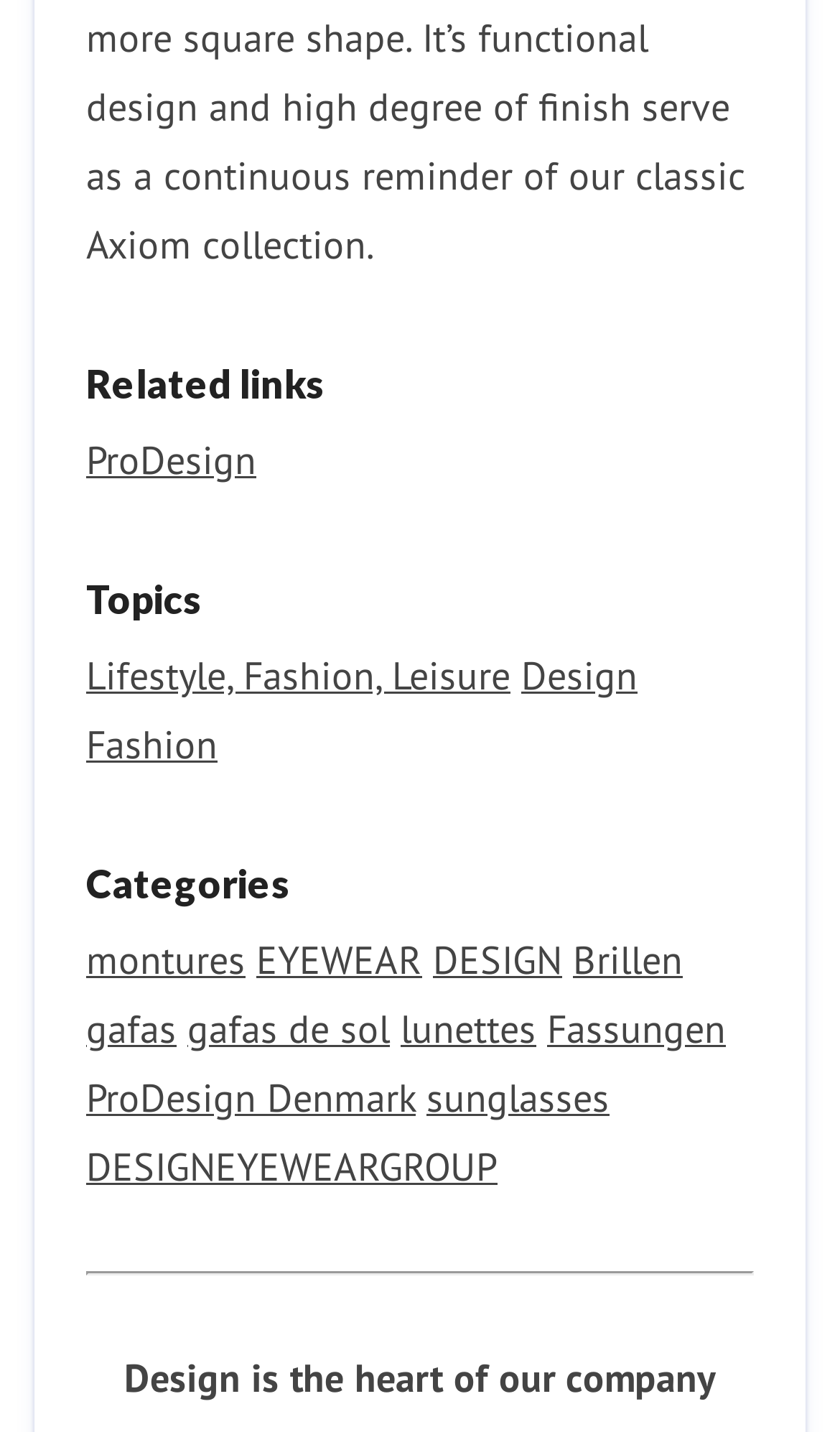Indicate the bounding box coordinates of the clickable region to achieve the following instruction: "Check 'sunglasses'."

[0.508, 0.75, 0.726, 0.784]